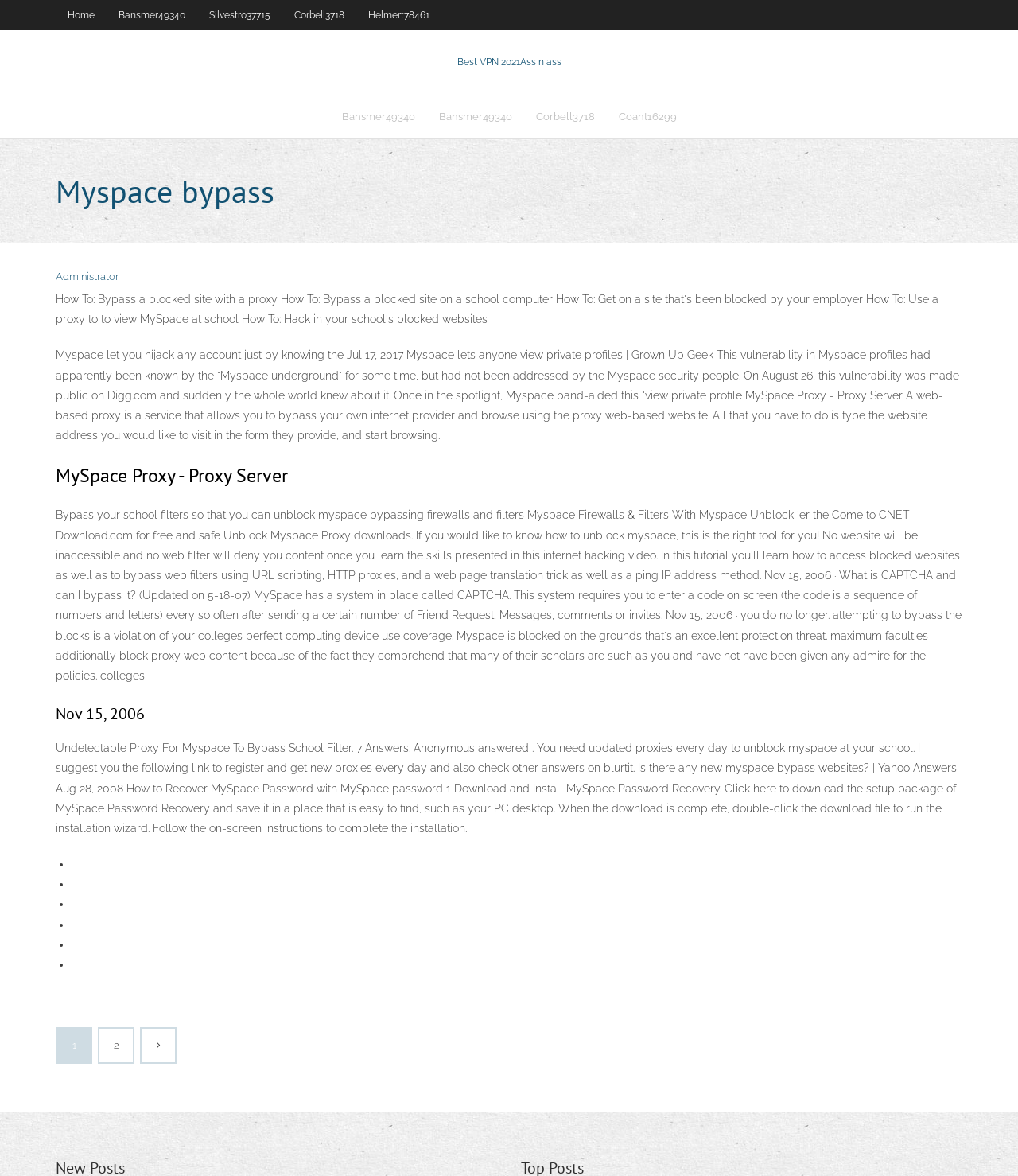Identify the bounding box coordinates necessary to click and complete the given instruction: "Click on 2".

[0.098, 0.875, 0.13, 0.903]